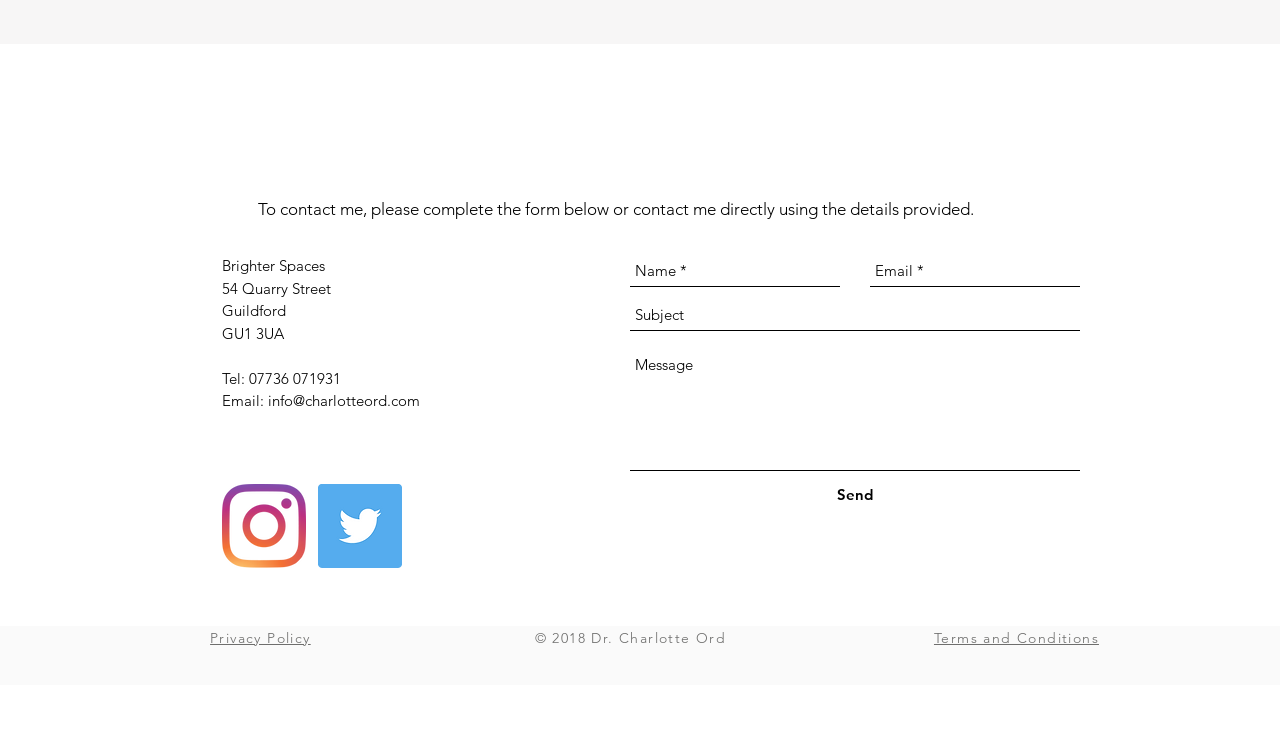Please provide the bounding box coordinate of the region that matches the element description: aria-label="Name *" name="name-*" placeholder="Name *". Coordinates should be in the format (top-left x, top-left y, bottom-right x, bottom-right y) and all values should be between 0 and 1.

[0.492, 0.346, 0.656, 0.39]